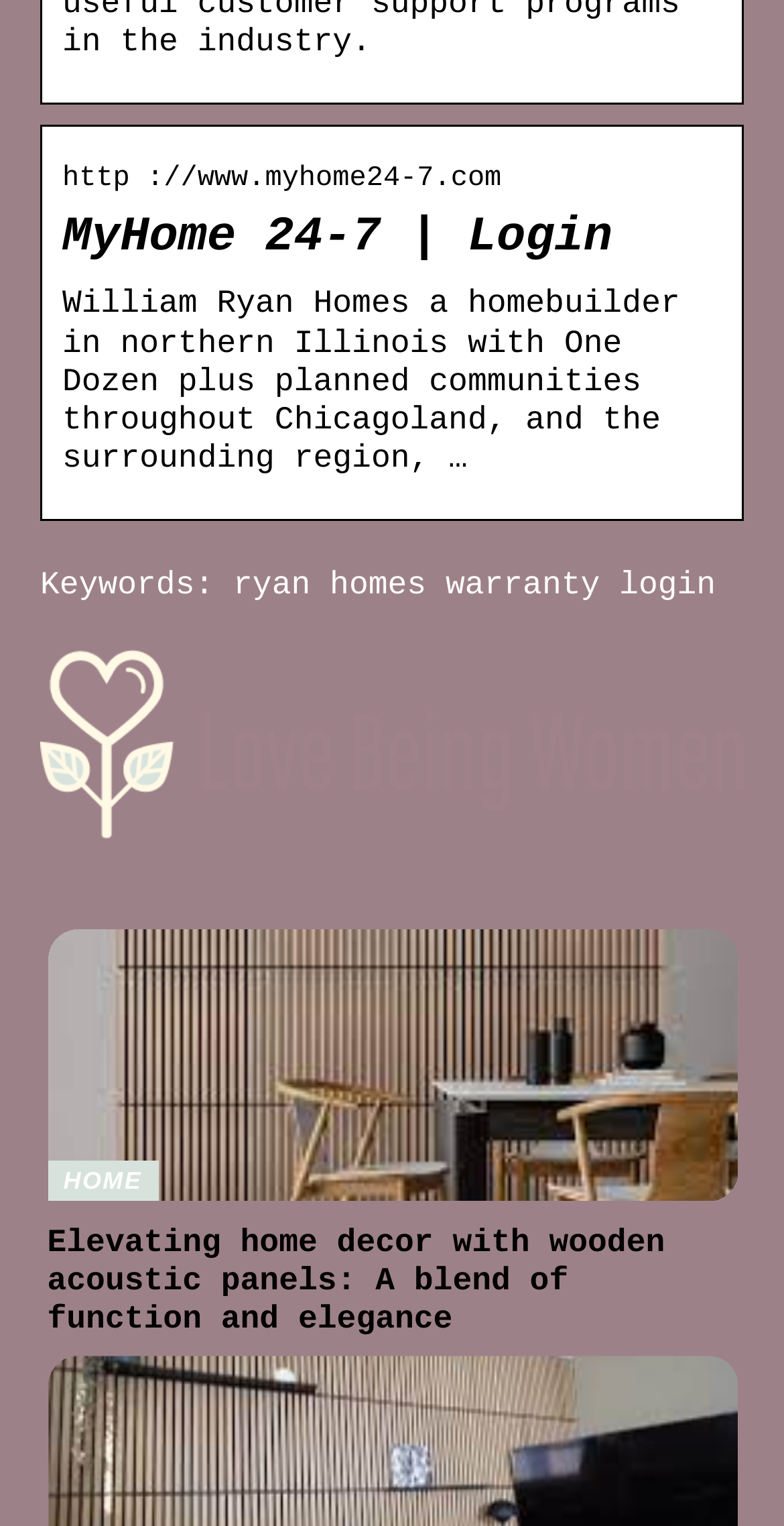Please respond in a single word or phrase: 
What is the name of the homebuilder?

William Ryan Homes